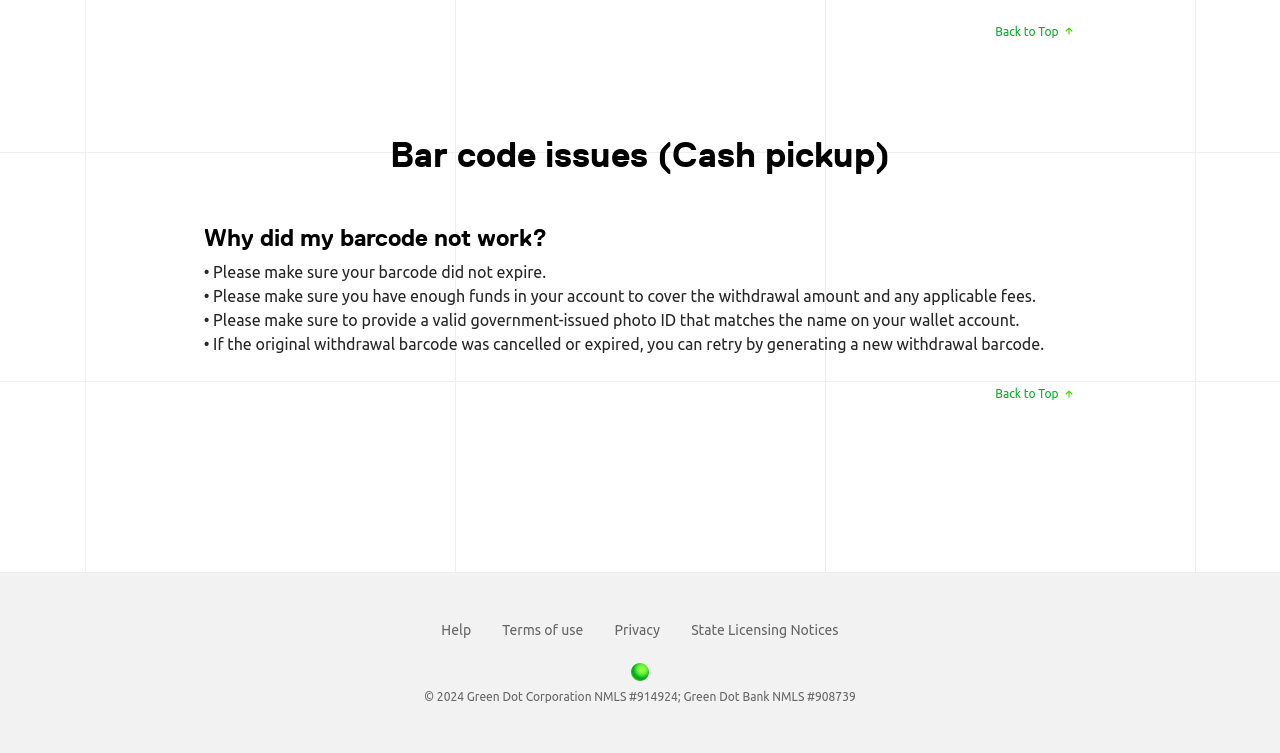Using the description: "Back to Top", determine the UI element's bounding box coordinates. Ensure the coordinates are in the format of four float numbers between 0 and 1, i.e., [left, top, right, bottom].

[0.778, 0.033, 0.827, 0.05]